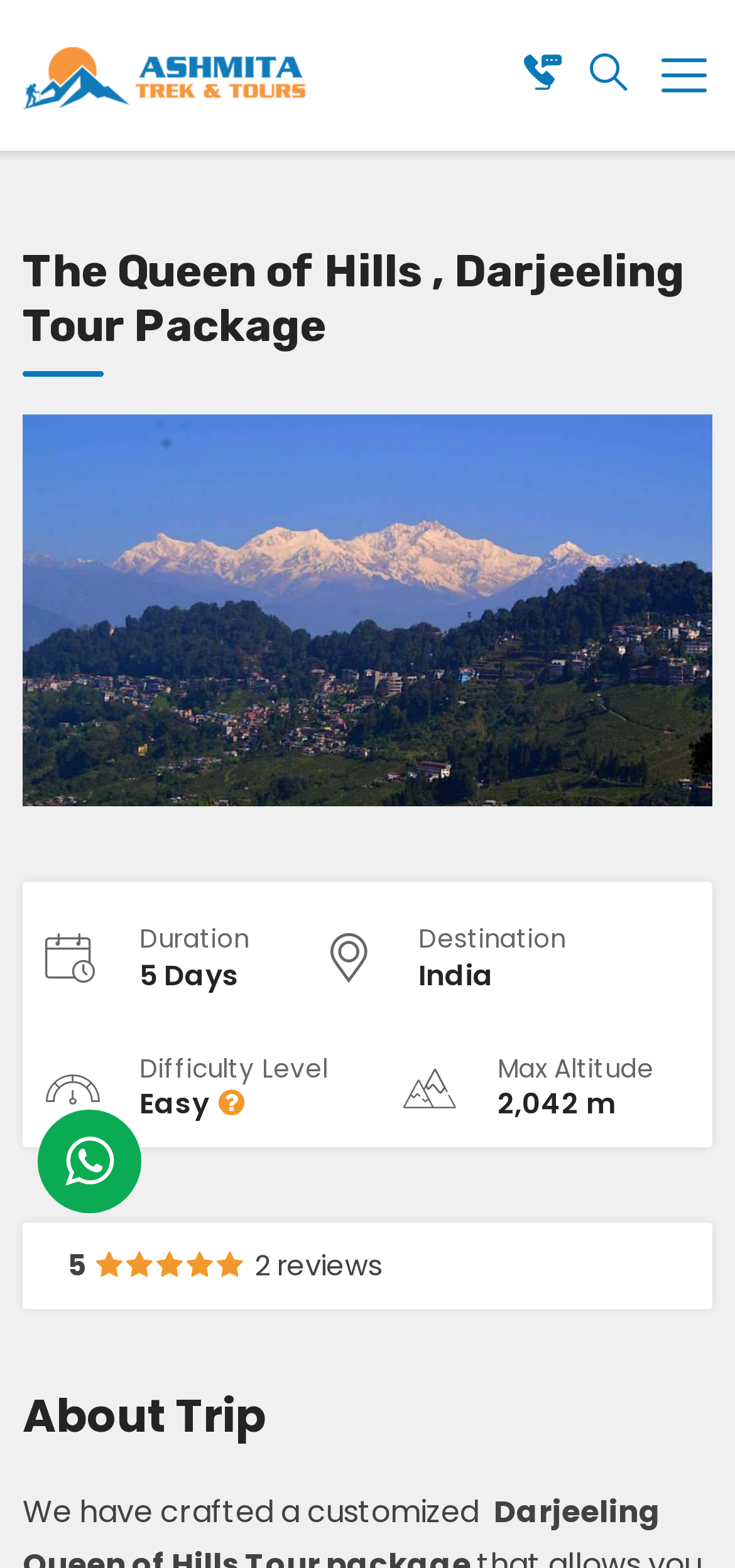Ascertain the bounding box coordinates for the UI element detailed here: "alt="Ashmita Trek & Tours"". The coordinates should be provided as [left, top, right, bottom] with each value being a float between 0 and 1.

[0.031, 0.0, 0.415, 0.096]